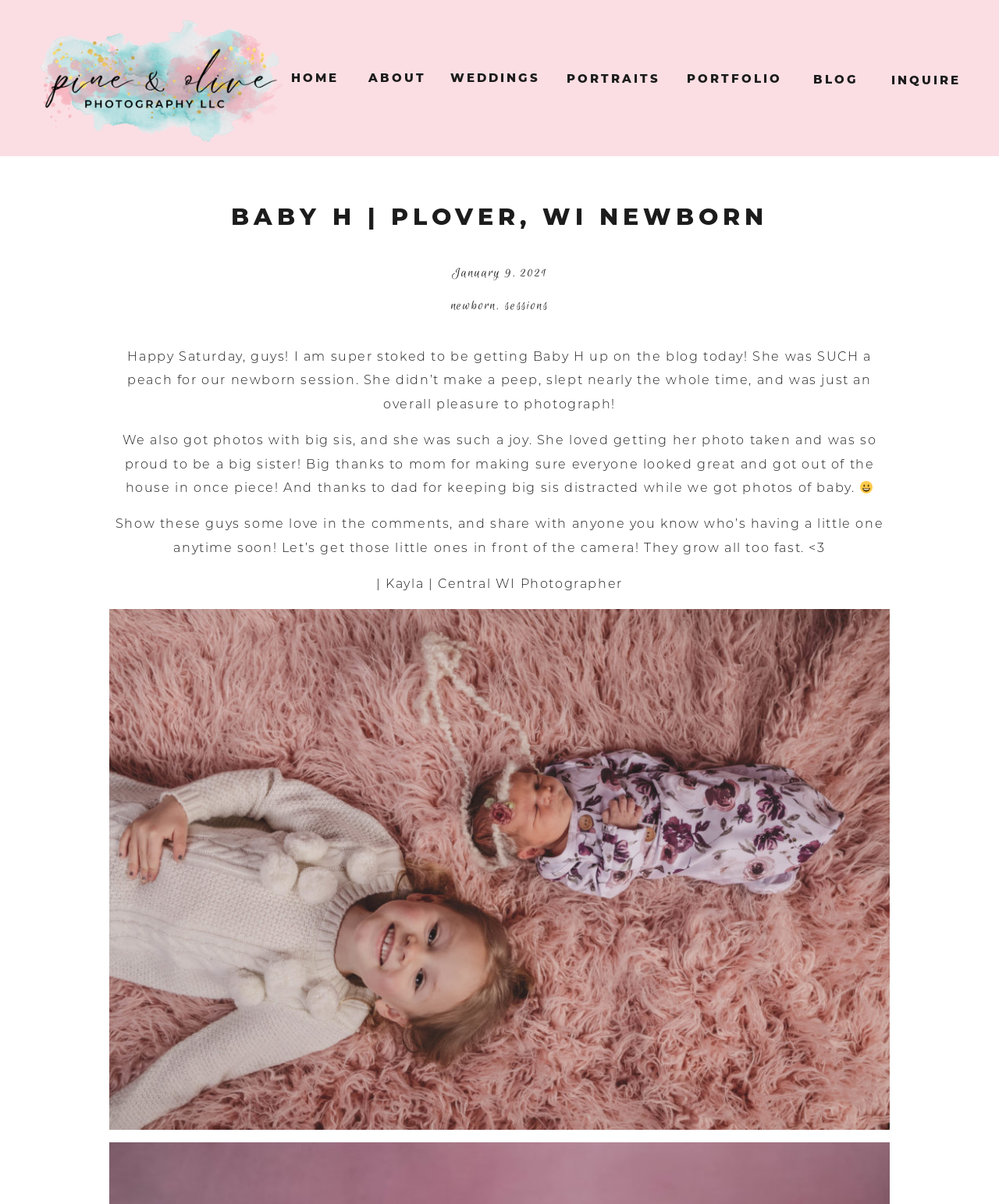Please find and give the text of the main heading on the webpage.

BABY H | PLOVER, WI NEWBORN